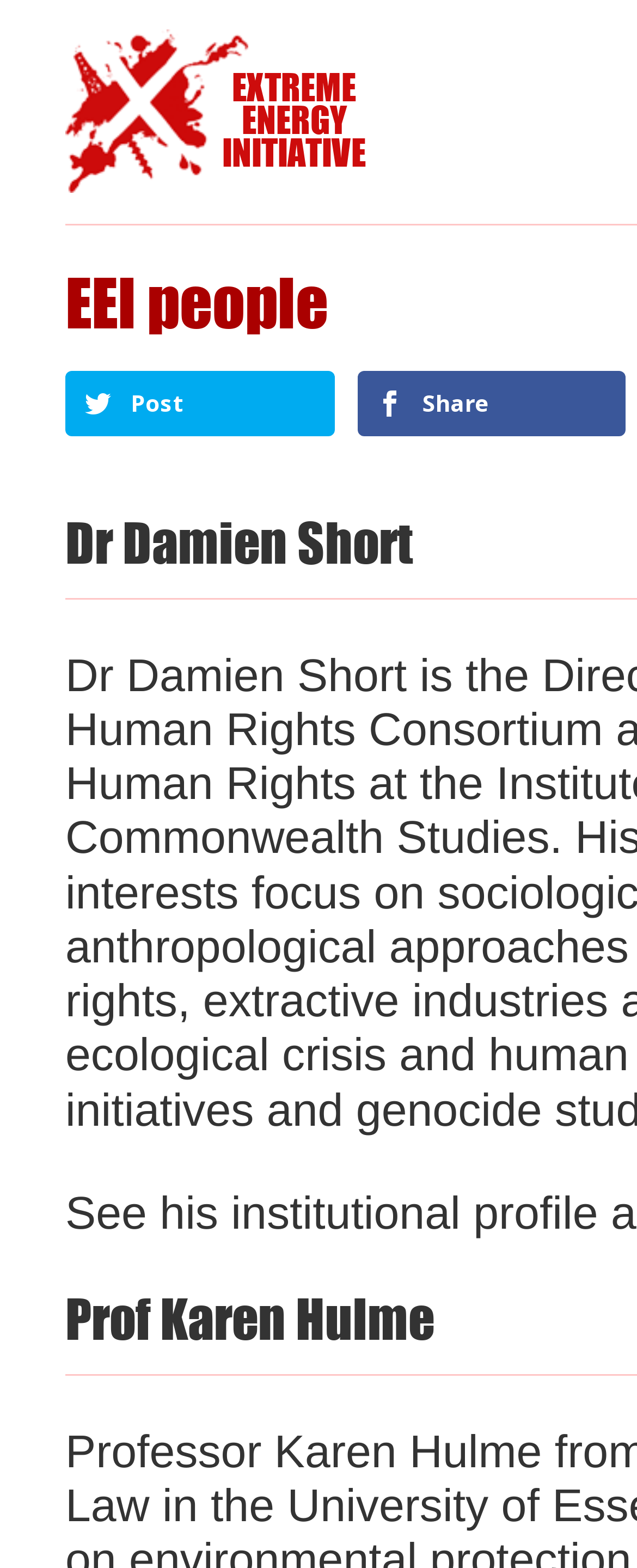For the given element description Extreme Energy Initiative, determine the bounding box coordinates of the UI element. The coordinates should follow the format (top-left x, top-left y, bottom-right x, bottom-right y) and be within the range of 0 to 1.

[0.103, 0.019, 0.59, 0.123]